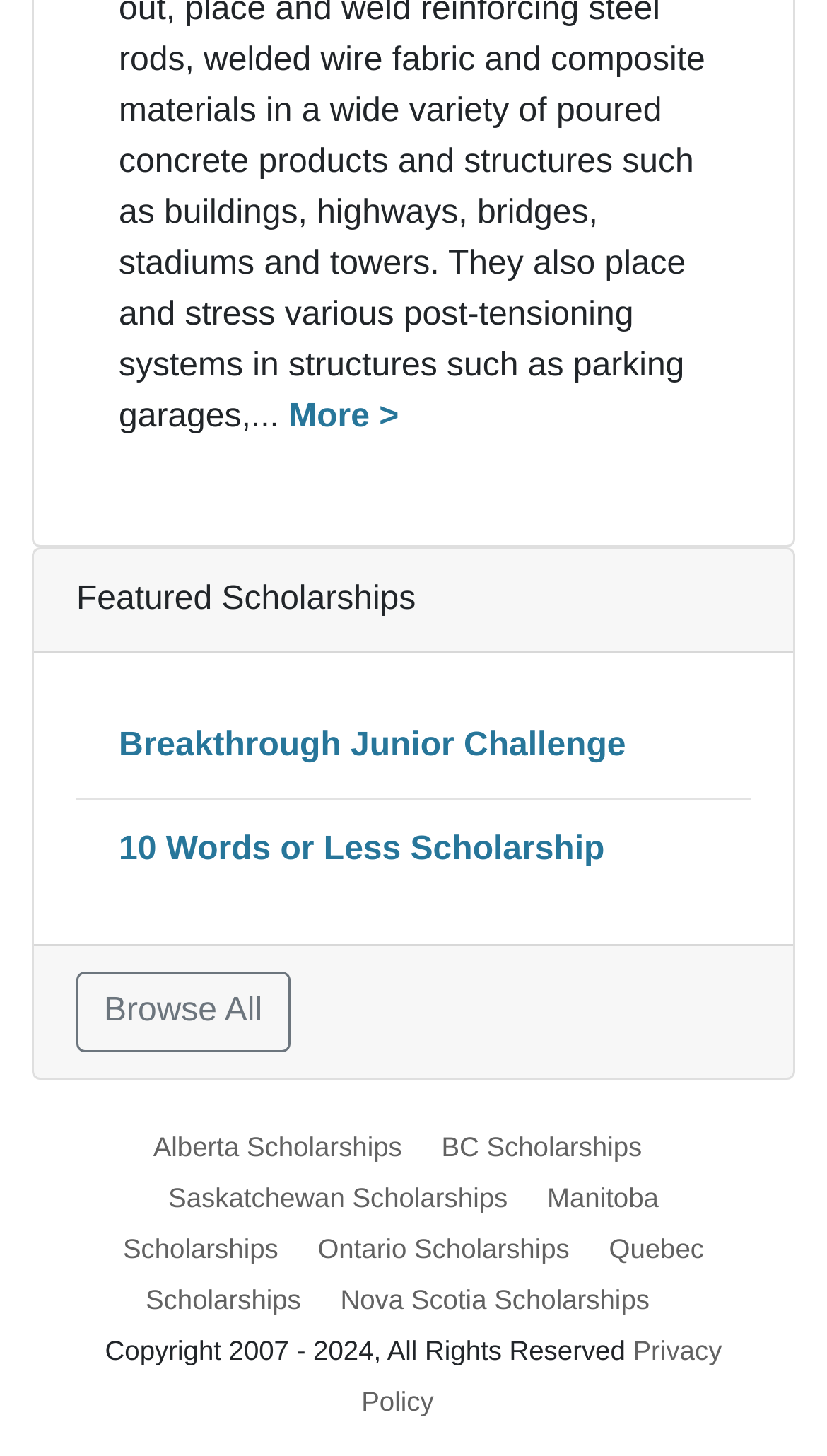Respond concisely with one word or phrase to the following query:
How many provinces are listed for scholarships?

7